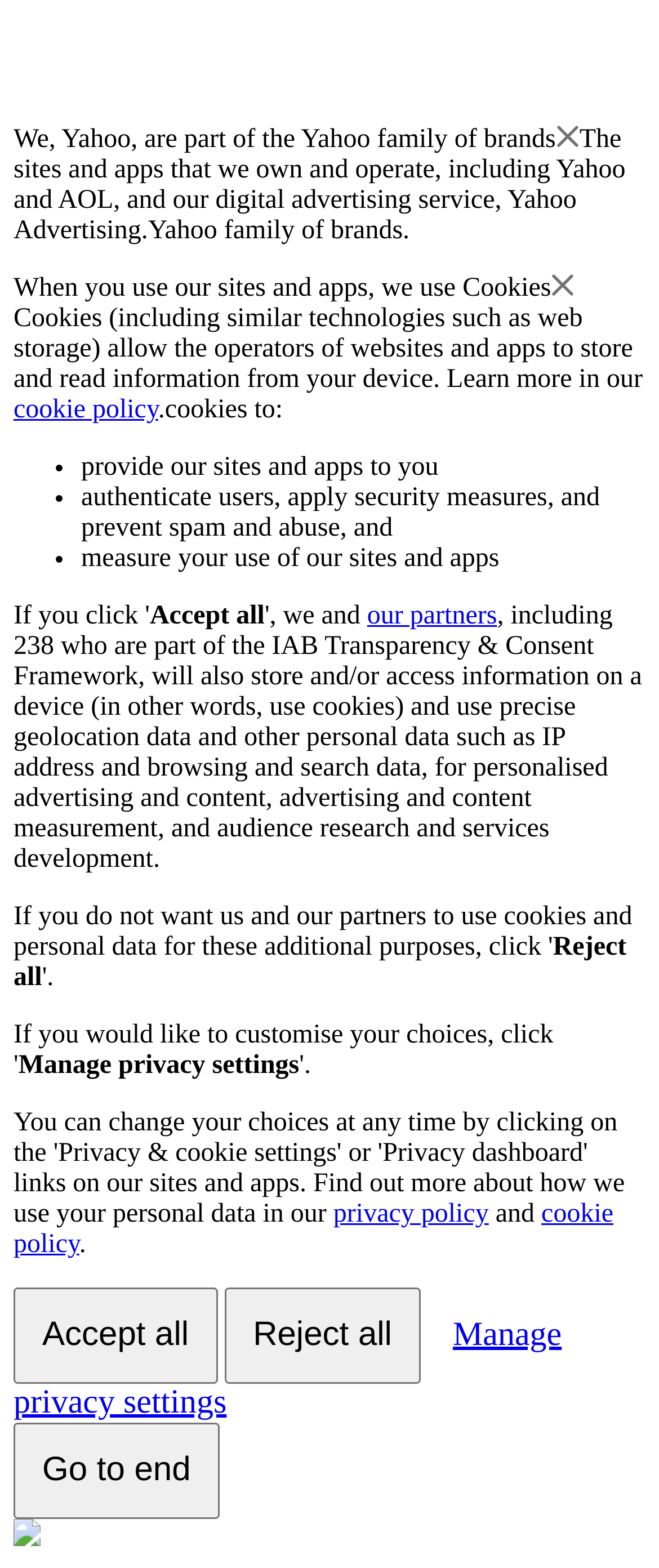What is the purpose of using cookies?
Provide a detailed and well-explained answer to the question.

According to the text, cookies are used to 'provide our sites and apps to you', 'authenticate users, apply security measures, and prevent spam and abuse', and 'measure your use of our sites and apps'. Therefore, cookies have multiple purposes.